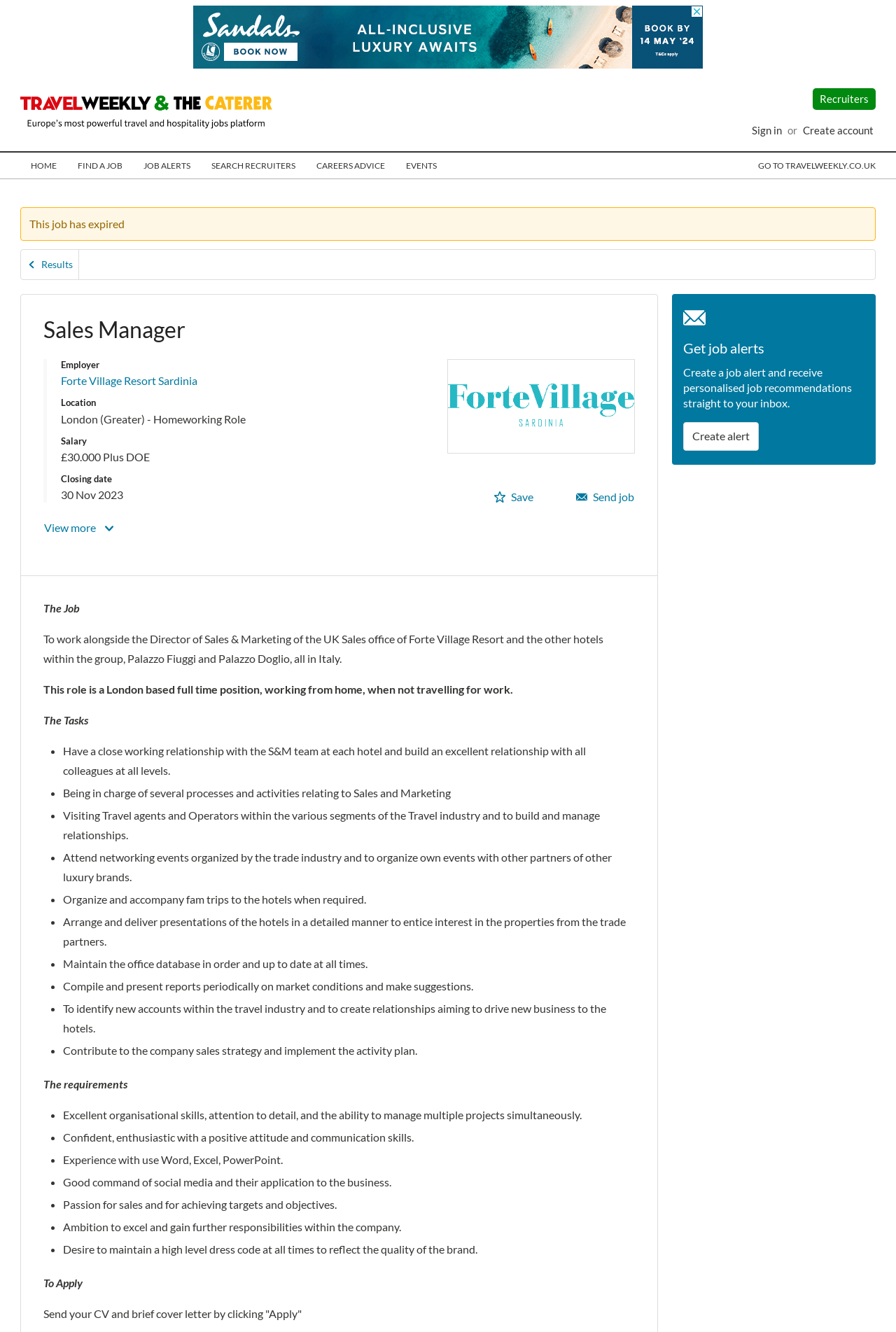Answer the question with a single word or phrase: 
What is the closing date of the job application?

30 Nov 2023